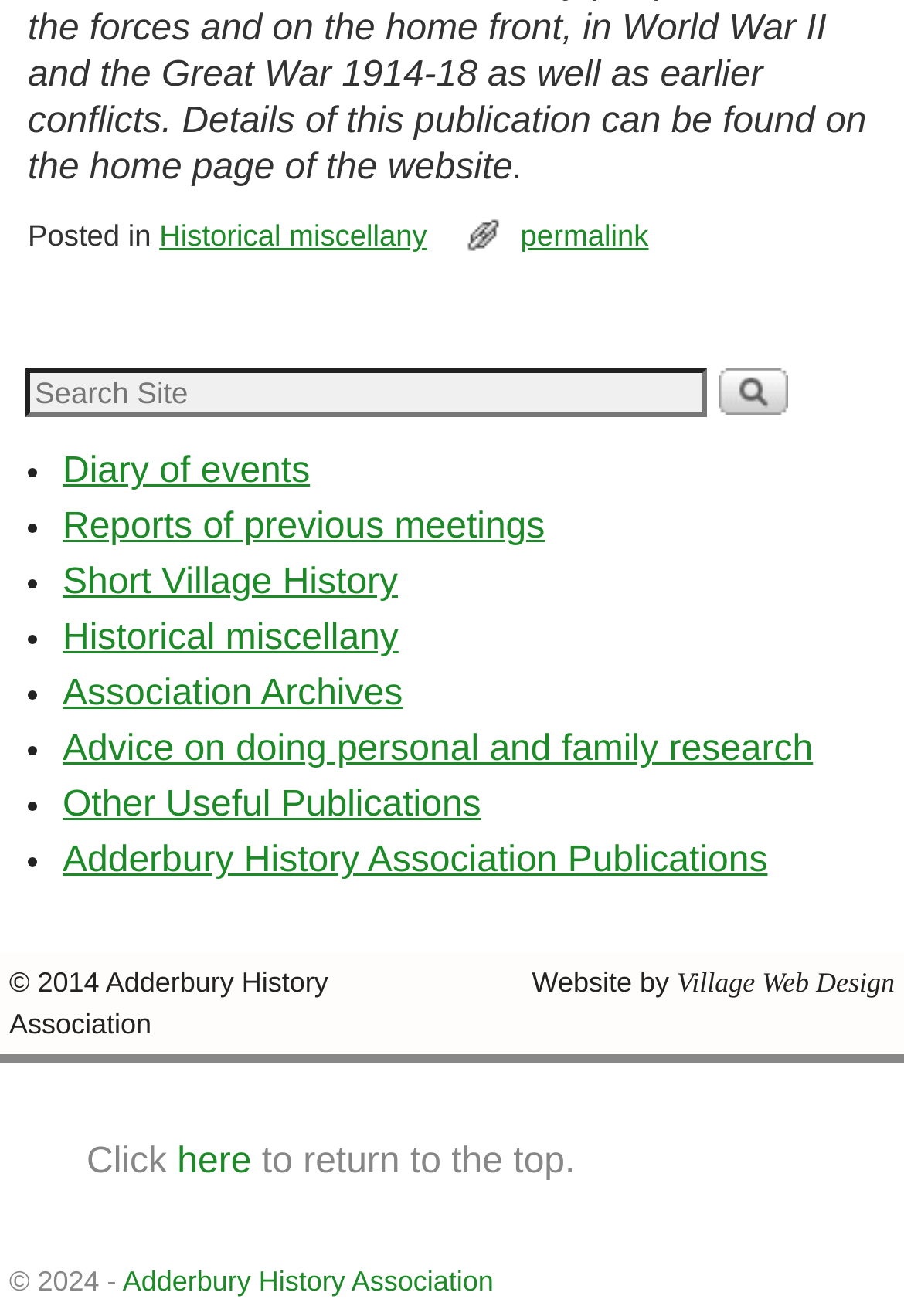Can you find the bounding box coordinates for the element that needs to be clicked to execute this instruction: "Search for something"? The coordinates should be given as four float numbers between 0 and 1, i.e., [left, top, right, bottom].

[0.028, 0.281, 0.783, 0.318]